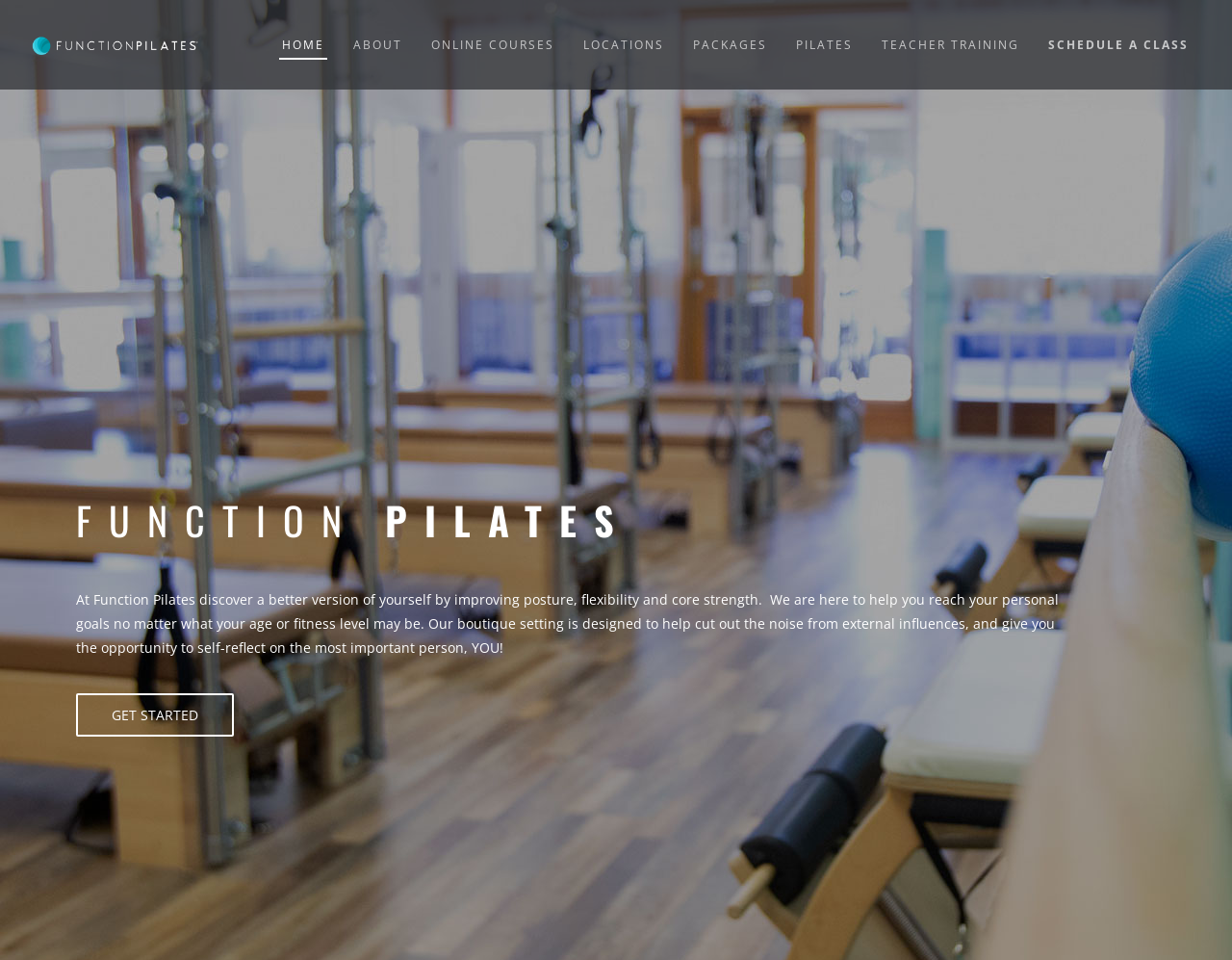Provide a brief response to the question using a single word or phrase: 
What type of training is offered by the studio?

Postural Therapy Teacher Training